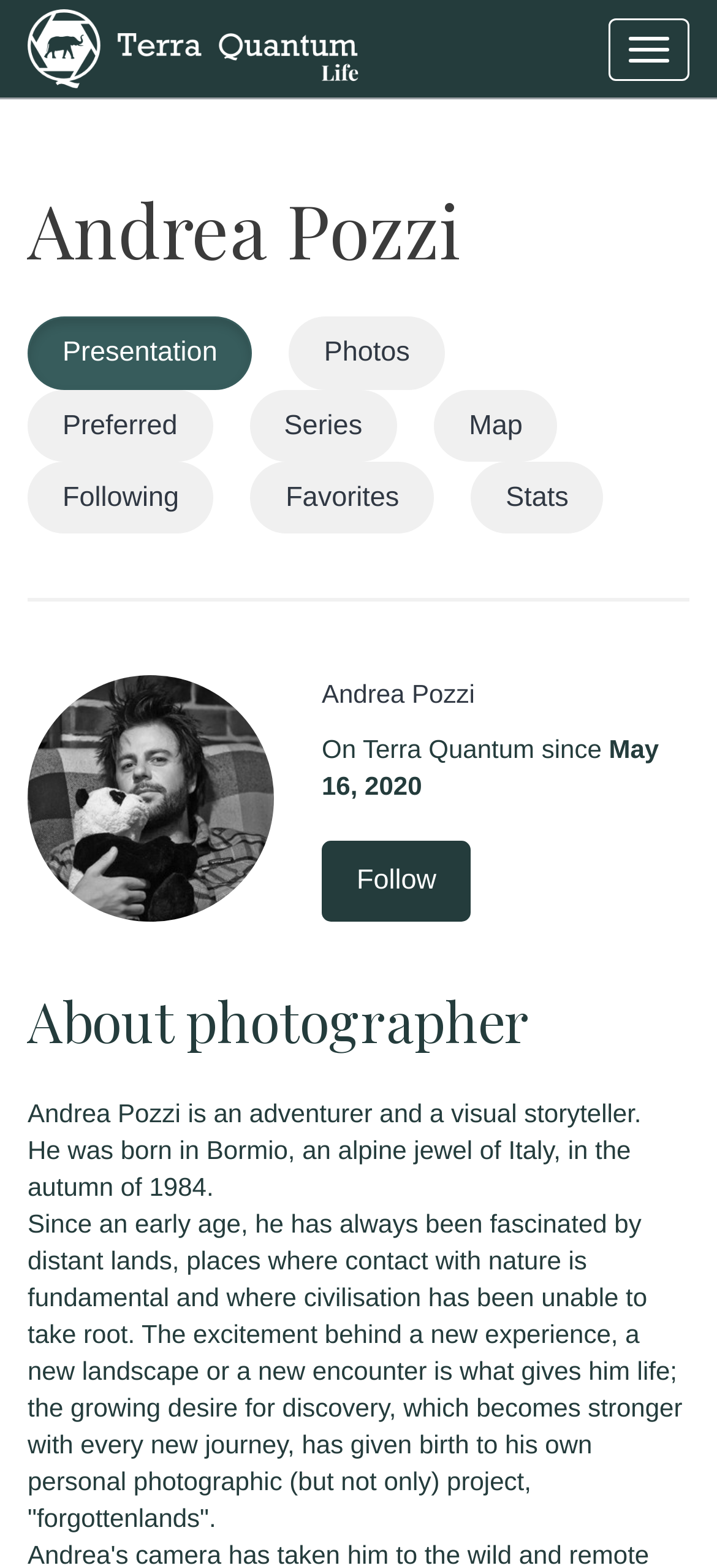Illustrate the webpage's structure and main components comprehensively.

The webpage is about Andrea Pozzi, a photographer, and his presentation on Terra Quantum Life. At the top right corner, there is a button to toggle navigation. On the top left corner, there is a Terra Quantum logo, which is an image. Below the logo, there are several links, including Andrea Pozzi's name, Presentation, Photos, Preferred, Series, Map, Following, Favorites, and Stats.

Below these links, there is a section with Andrea Pozzi's name and a description stating that he has been on Terra Quantum since May 16, 2020. Next to this section, there is a link to follow him.

The main content of the webpage is about Andrea Pozzi, with a heading "About photographer" at the top. Below the heading, there is a paragraph describing Andrea Pozzi as an adventurer and a visual storyteller. The paragraph is followed by two more paragraphs, which provide more information about his background and his passion for photography and discovery.